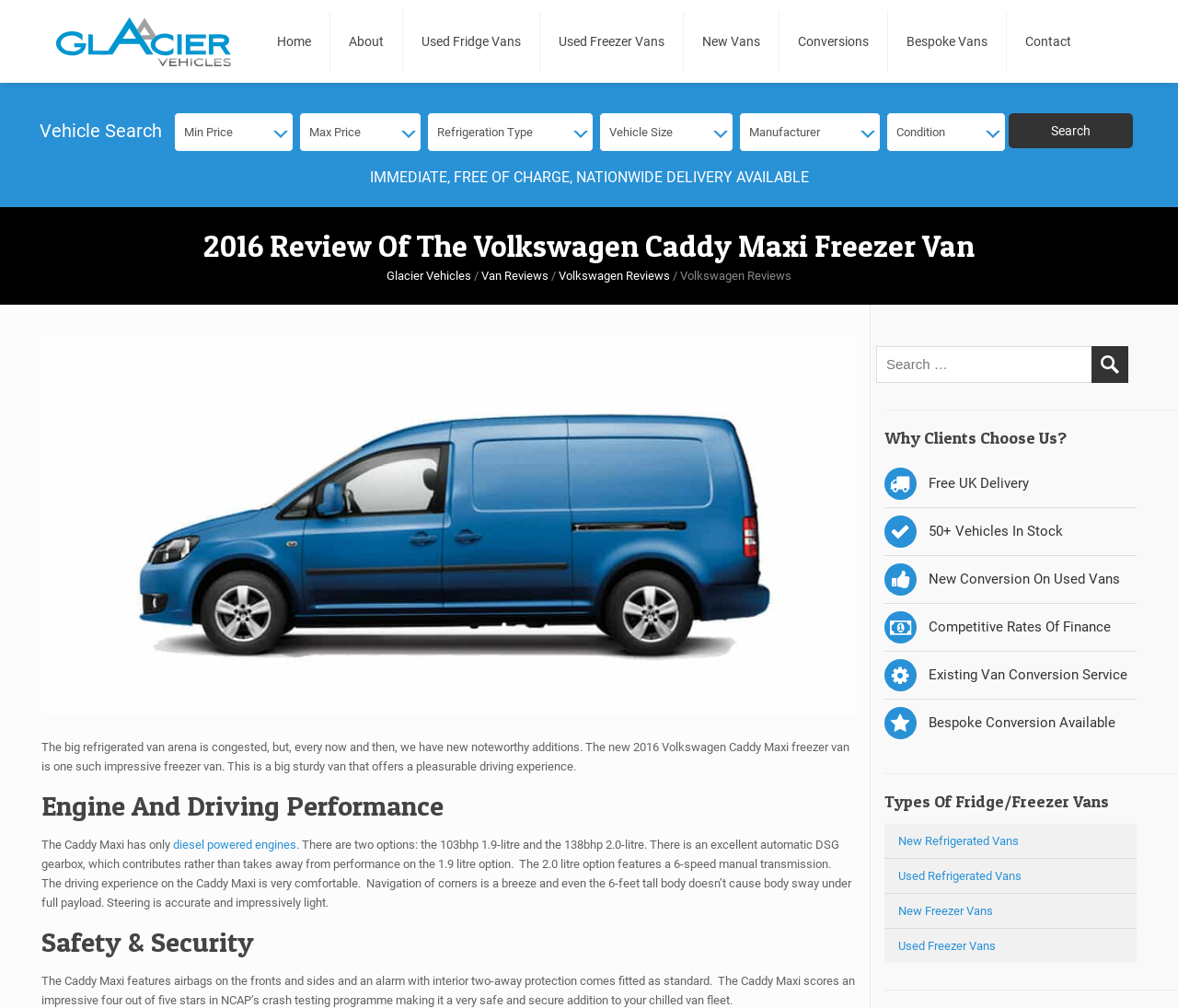Could you highlight the region that needs to be clicked to execute the instruction: "View New Refrigerated Vans"?

[0.751, 0.817, 0.965, 0.851]